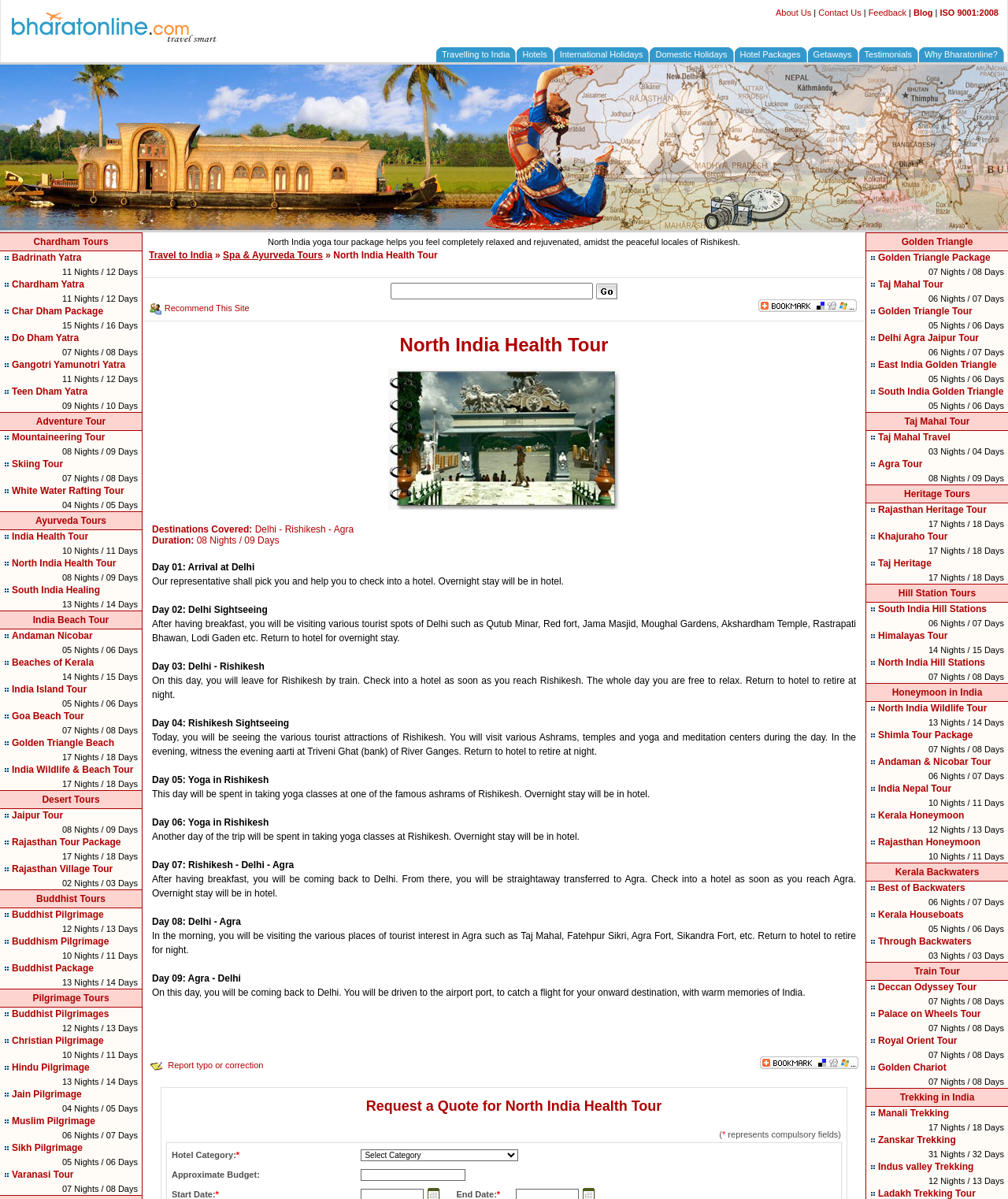Find the bounding box of the UI element described as follows: "Spa & Ayurveda Tours".

[0.221, 0.208, 0.32, 0.217]